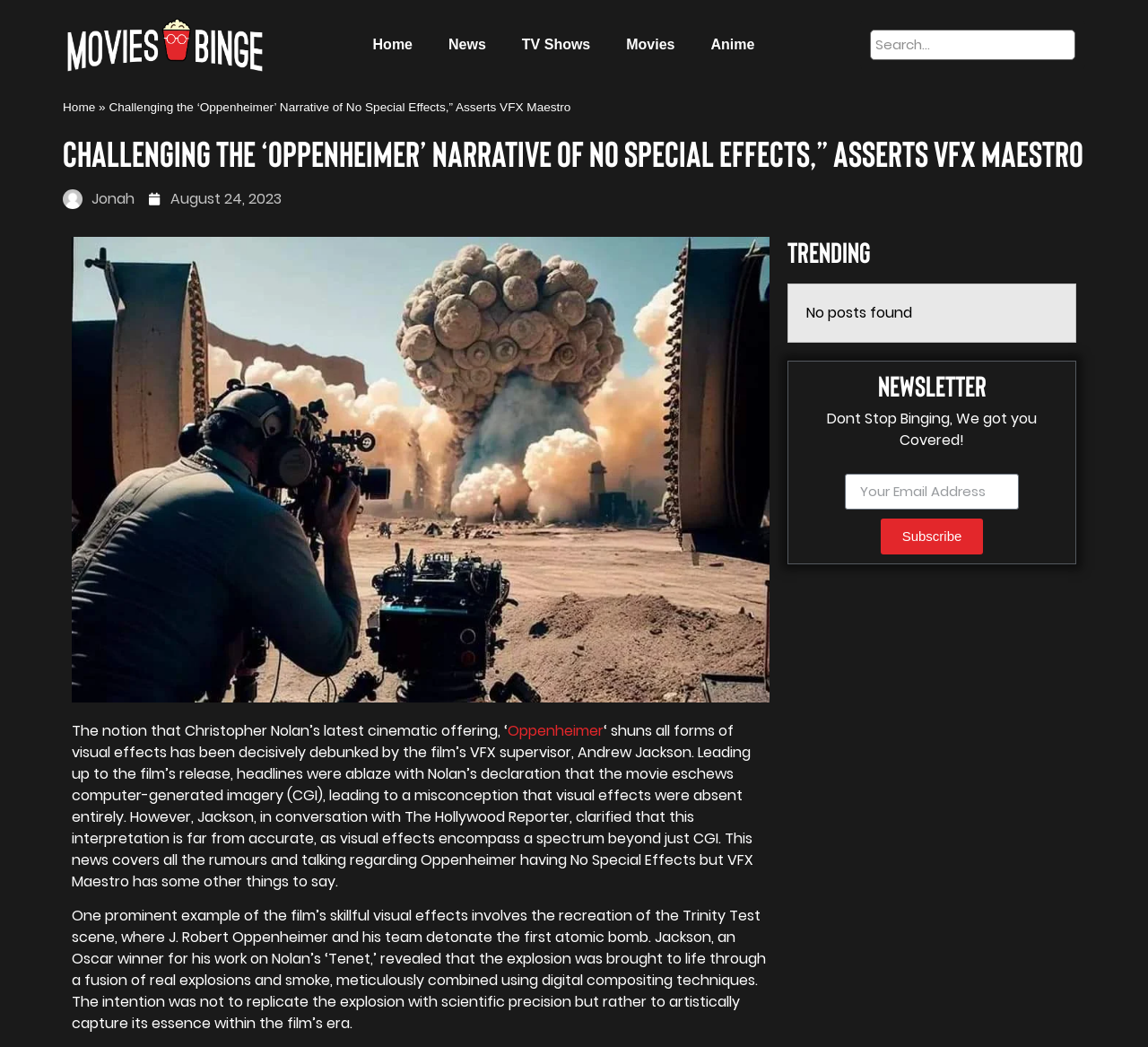Locate the bounding box coordinates of the element I should click to achieve the following instruction: "Search for a movie".

[0.758, 0.028, 0.937, 0.058]